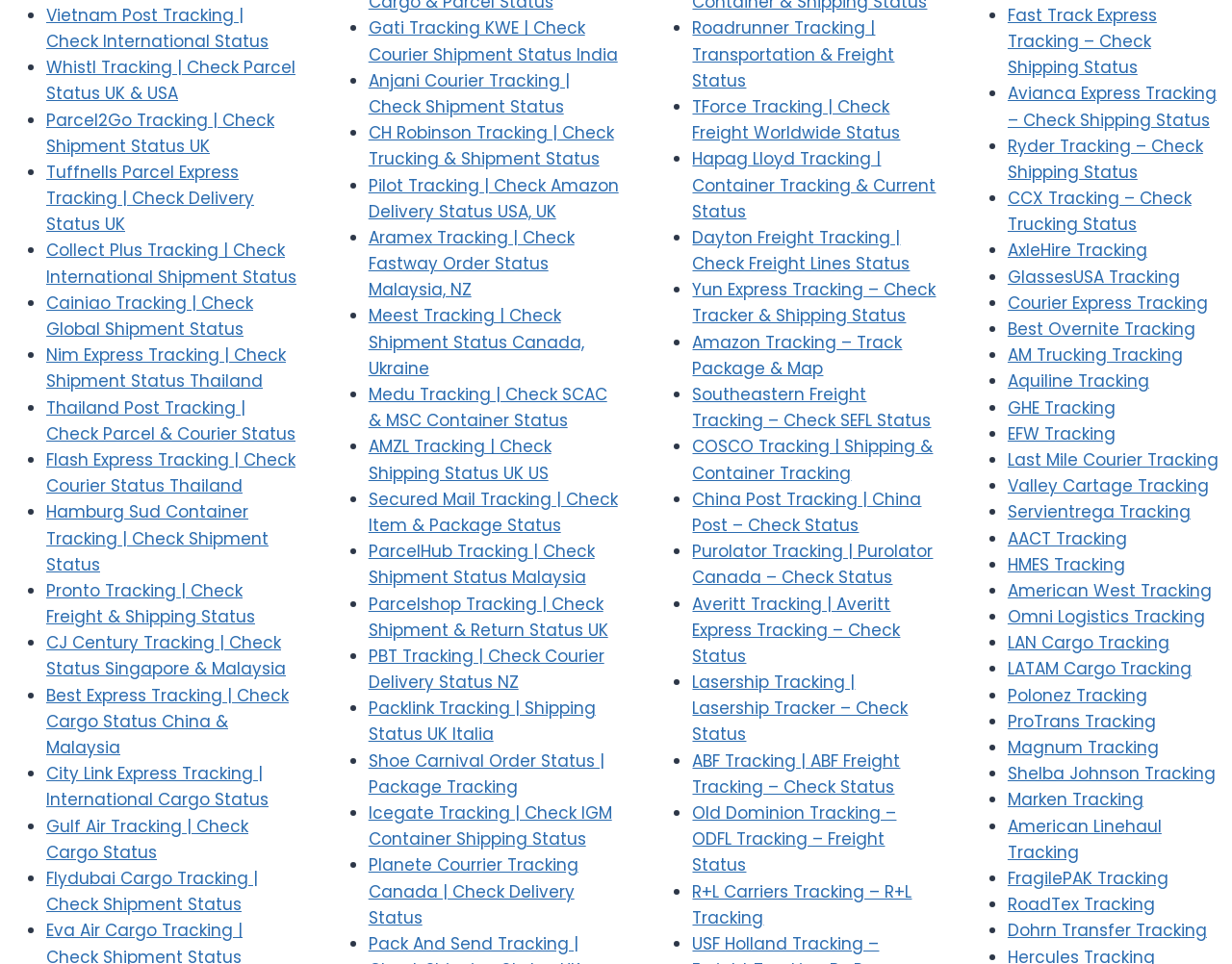Please determine the bounding box coordinates for the UI element described here. Use the format (top-left x, top-left y, bottom-right x, bottom-right y) with values bounded between 0 and 1: Valley Cartage Tracking

[0.818, 0.492, 0.981, 0.516]